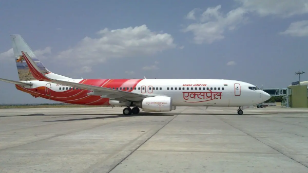Create a detailed narrative that captures the essence of the image.

The image showcases an Air India Express aircraft, prominently featuring its distinctive livery. The plane is depicted on the tarmac, illuminated by bright daylight, with a partly cloudy sky in the background. This aircraft symbolizes the resumption of operations following a significant disruption due to a strike by its cabin crew. The ongoing revival of the airline's services underscores its commitment to providing air travel options for passengers, ensuring that connectivity is restored in the aviation sector.